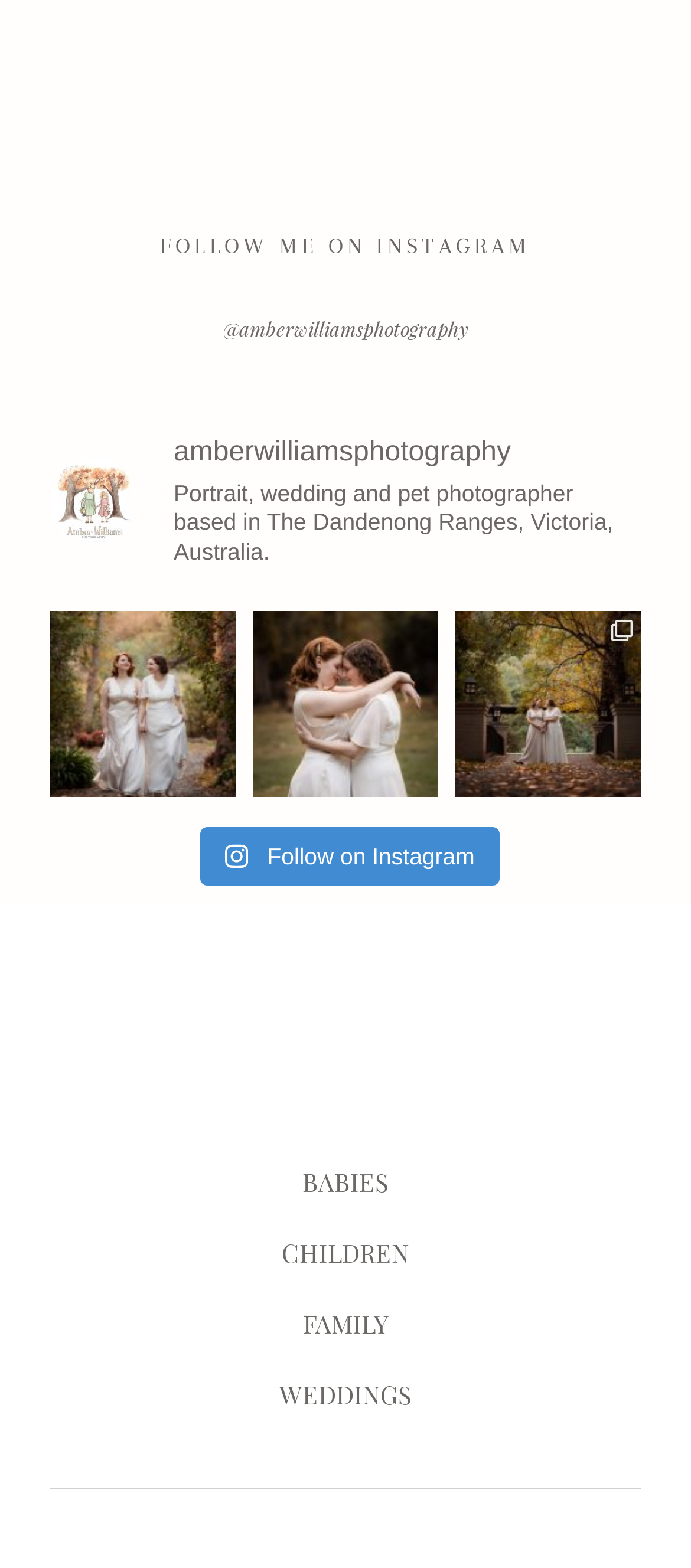Extract the bounding box coordinates for the UI element described as: "FOLLOW ME ON INSTAGRAM @amberwilliamsphotography".

[0.072, 0.148, 0.928, 0.219]